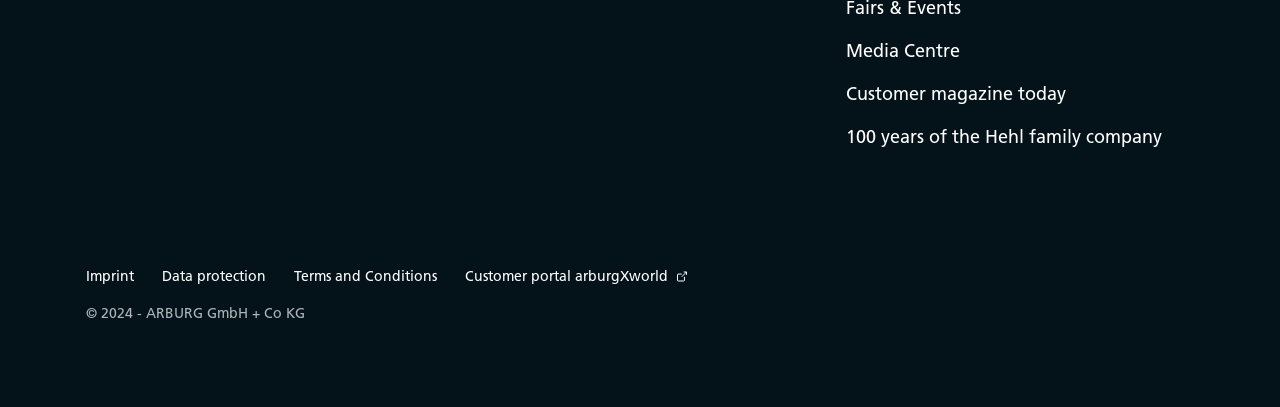Please identify the bounding box coordinates of the clickable element to fulfill the following instruction: "Click on Celebrities". The coordinates should be four float numbers between 0 and 1, i.e., [left, top, right, bottom].

None